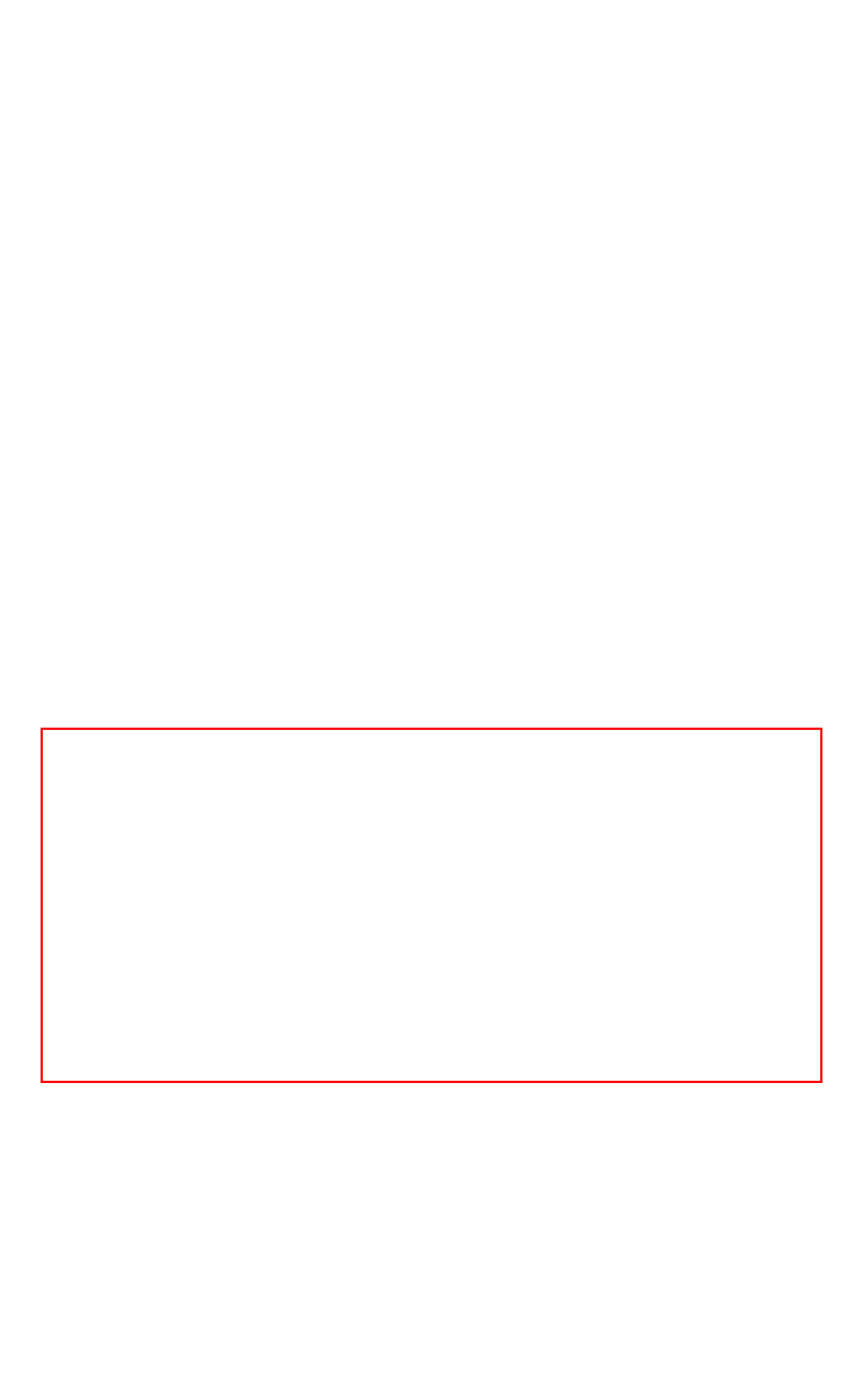Within the provided webpage screenshot, find the red rectangle bounding box and perform OCR to obtain the text content.

Isle of Skye Distillers Shop Rathad na Slignich Portree Isle of Skye IV51 9EJ Tel: 01478 611117 Open 7 Days 10.00am – 5.00pm